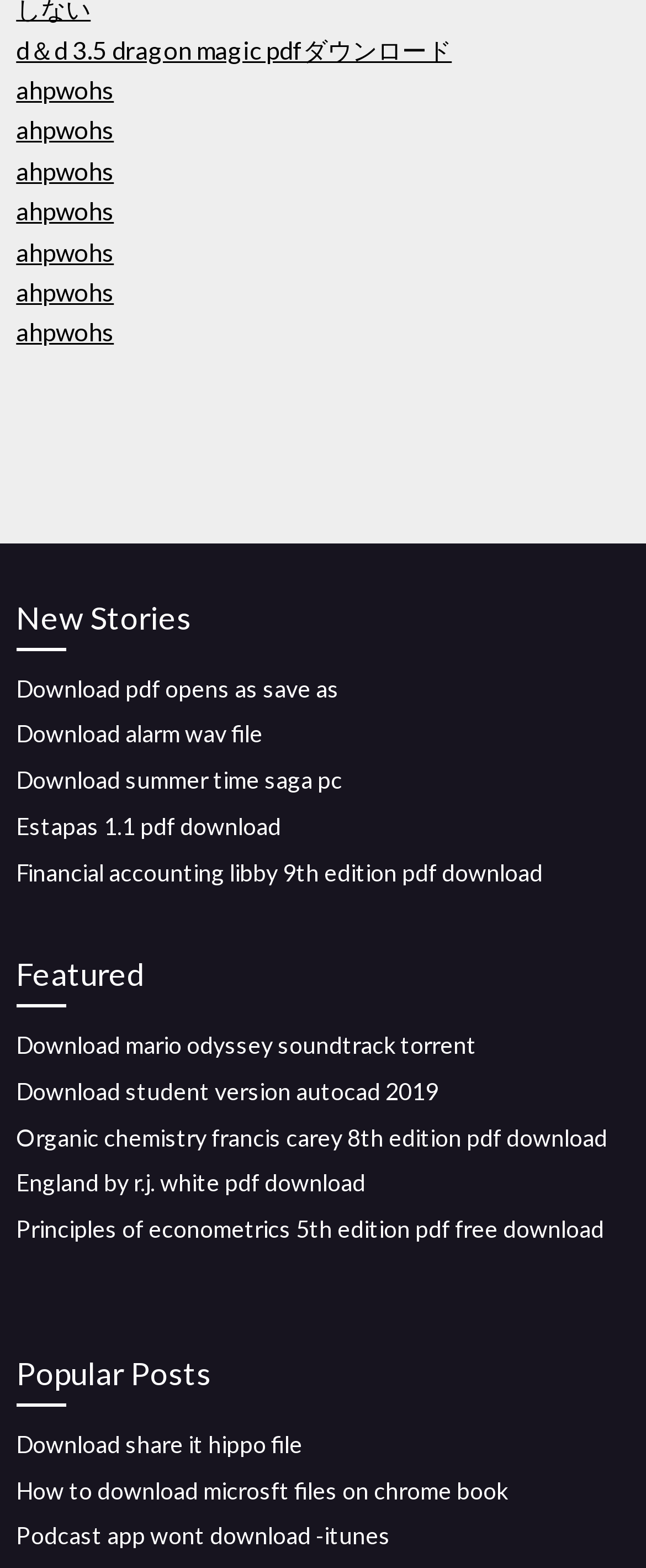Please give the bounding box coordinates of the area that should be clicked to fulfill the following instruction: "View room views". The coordinates should be in the format of four float numbers from 0 to 1, i.e., [left, top, right, bottom].

None